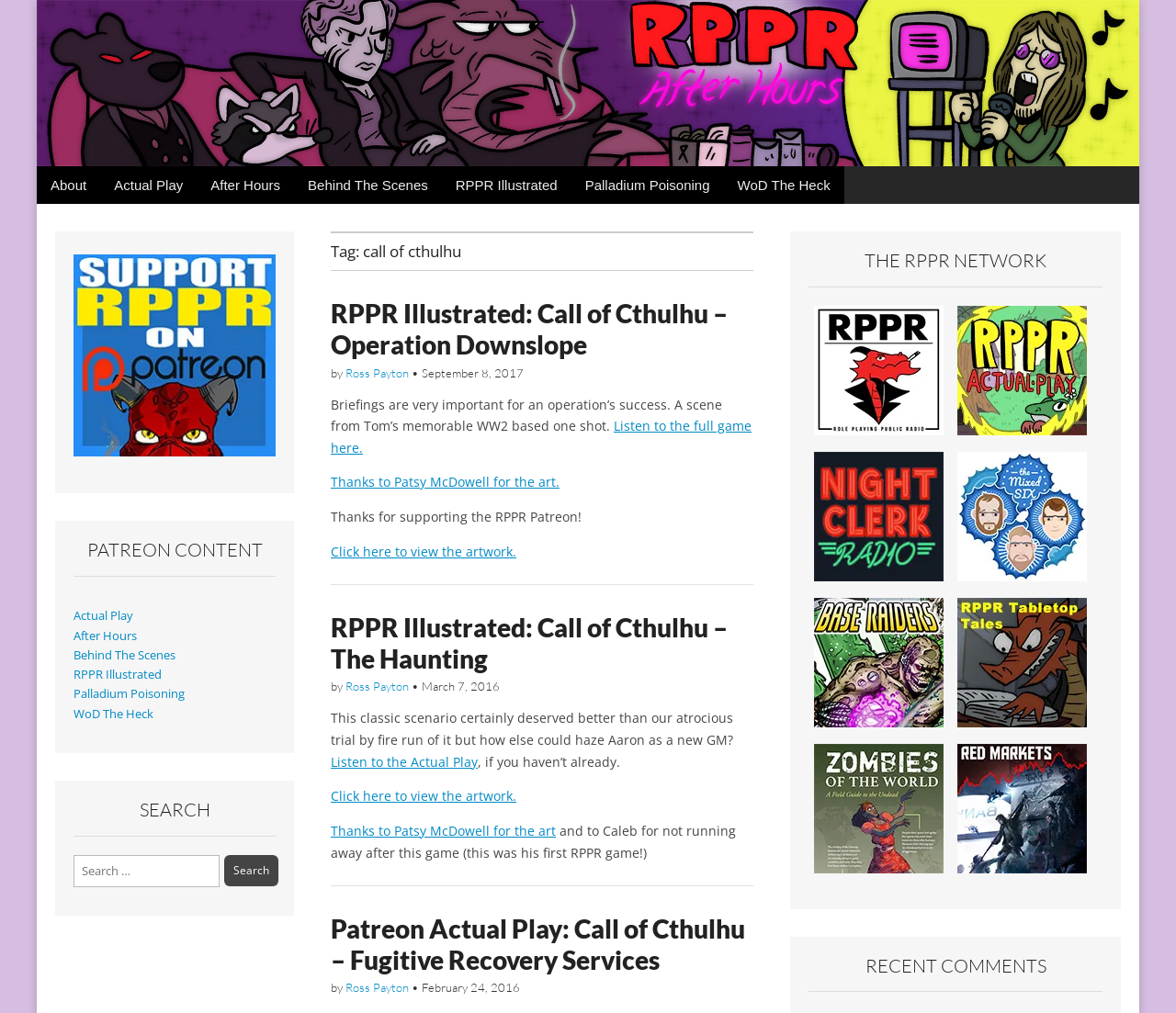Provide the bounding box coordinates of the UI element that matches the description: "Palladium Poisoning".

[0.486, 0.164, 0.615, 0.202]